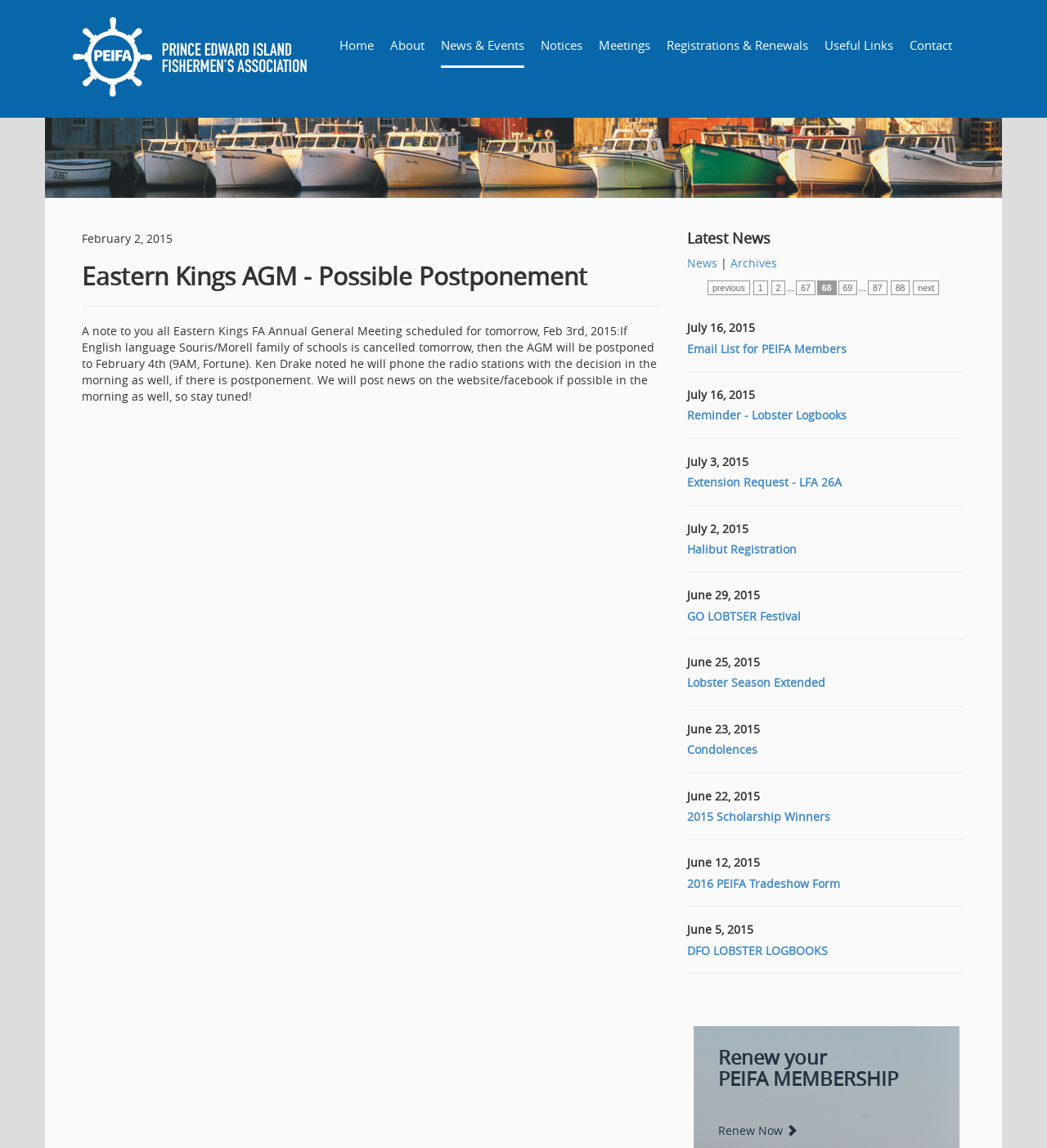Please specify the coordinates of the bounding box for the element that should be clicked to carry out this instruction: "Contact the association". The coordinates must be four float numbers between 0 and 1, formatted as [left, top, right, bottom].

[0.869, 0.021, 0.909, 0.057]